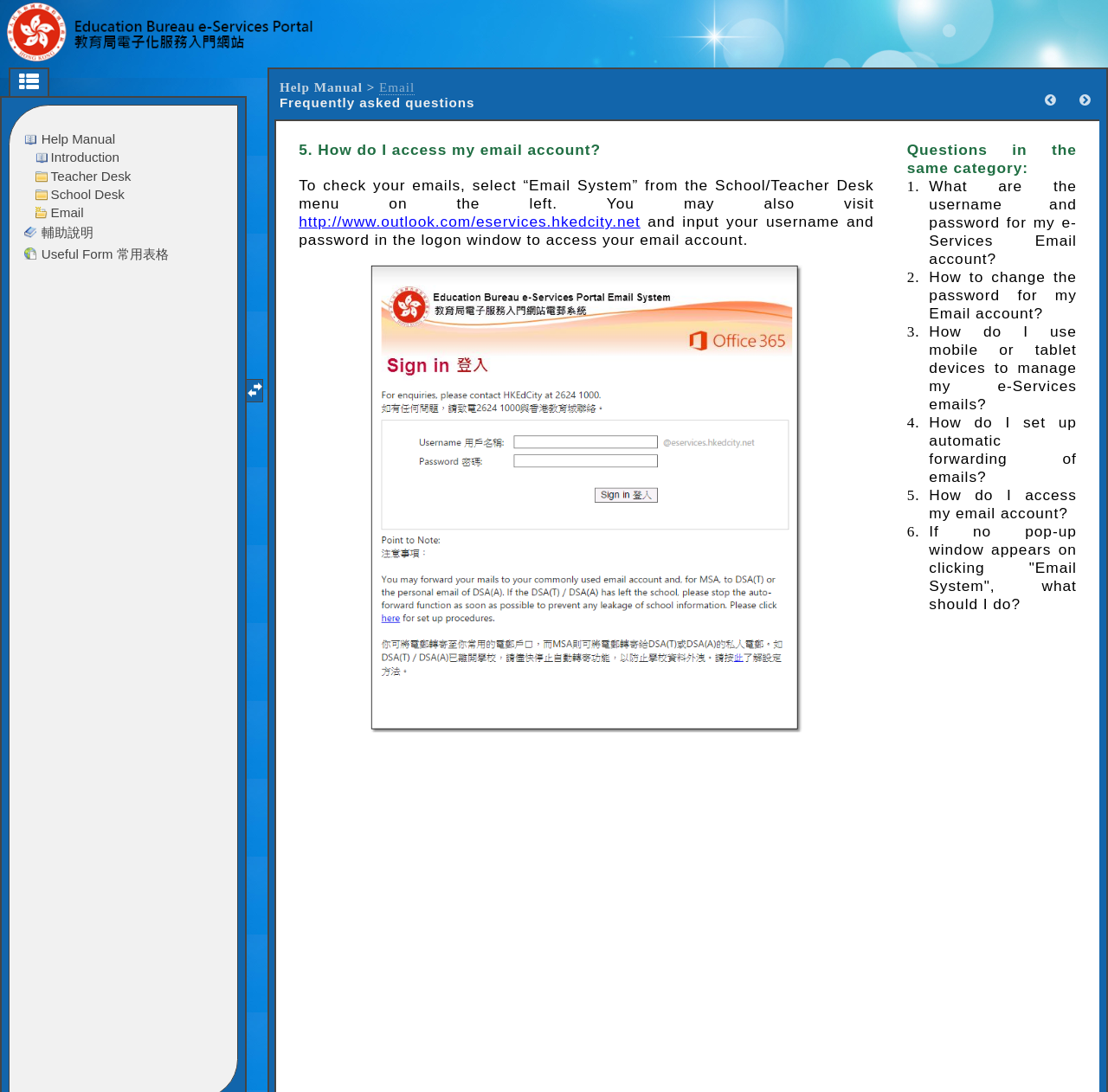Find the bounding box coordinates for the area you need to click to carry out the instruction: "Click Table of Contents". The coordinates should be four float numbers between 0 and 1, indicated as [left, top, right, bottom].

[0.008, 0.062, 0.044, 0.088]